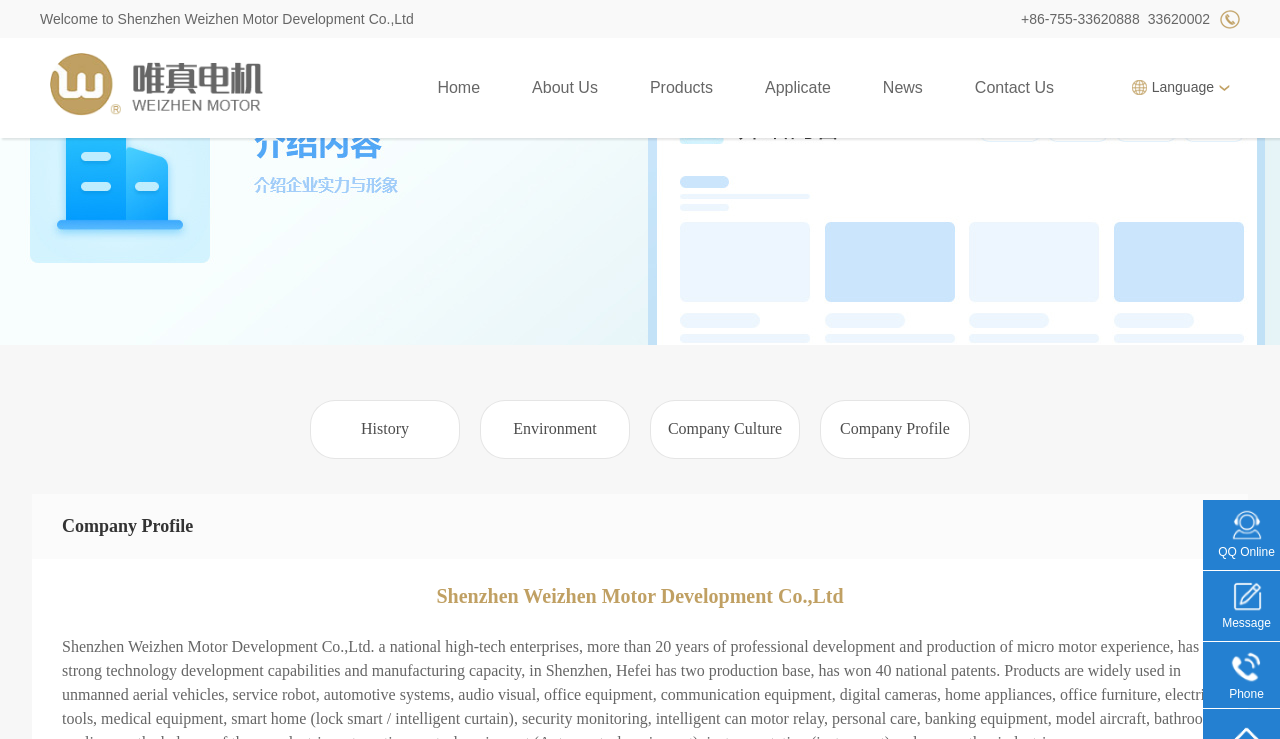Determine the bounding box coordinates for the area that needs to be clicked to fulfill this task: "Learn about company culture". The coordinates must be given as four float numbers between 0 and 1, i.e., [left, top, right, bottom].

[0.522, 0.568, 0.611, 0.591]